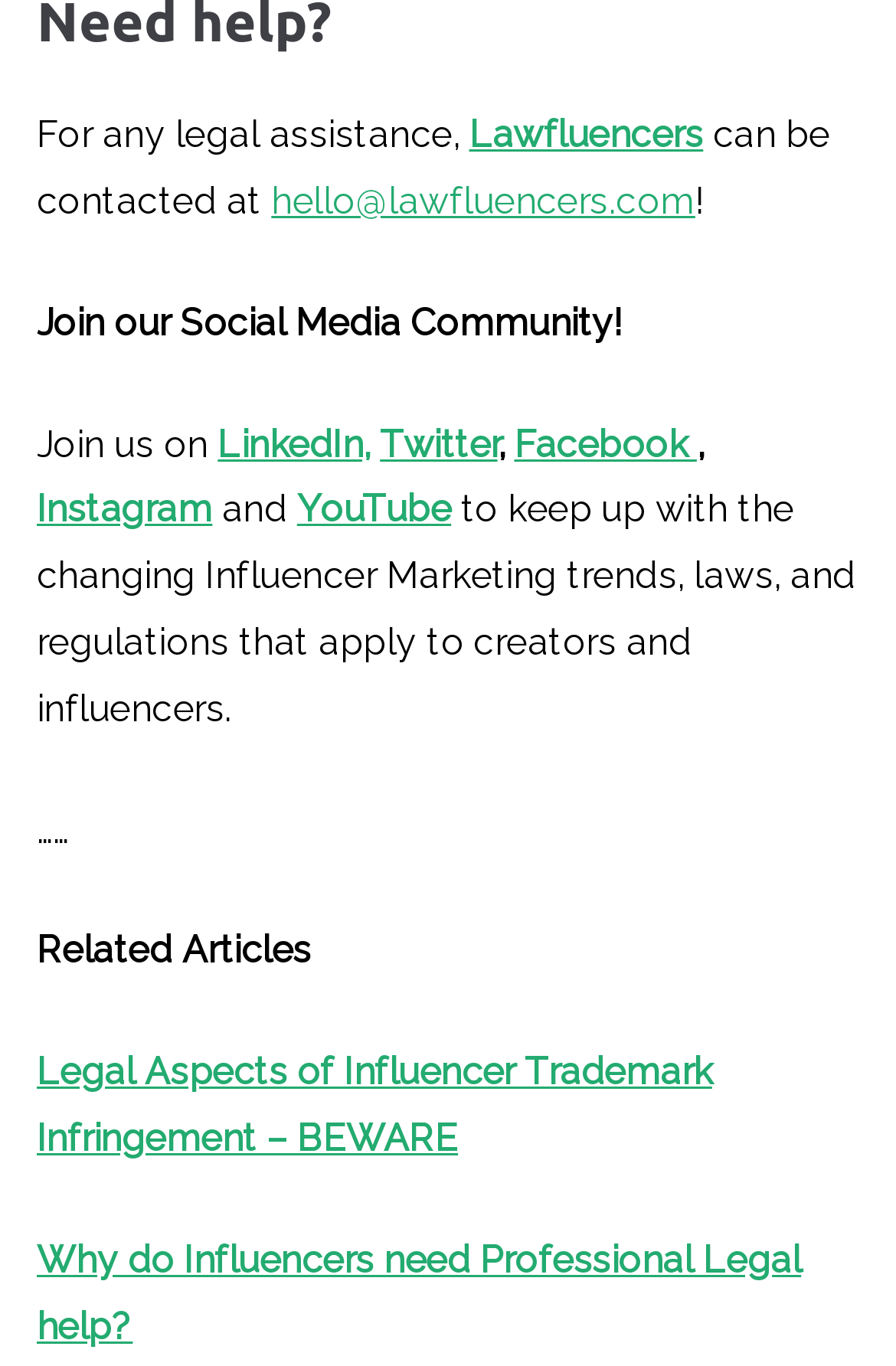Locate the bounding box of the user interface element based on this description: "LinkedIn,".

[0.243, 0.309, 0.413, 0.341]